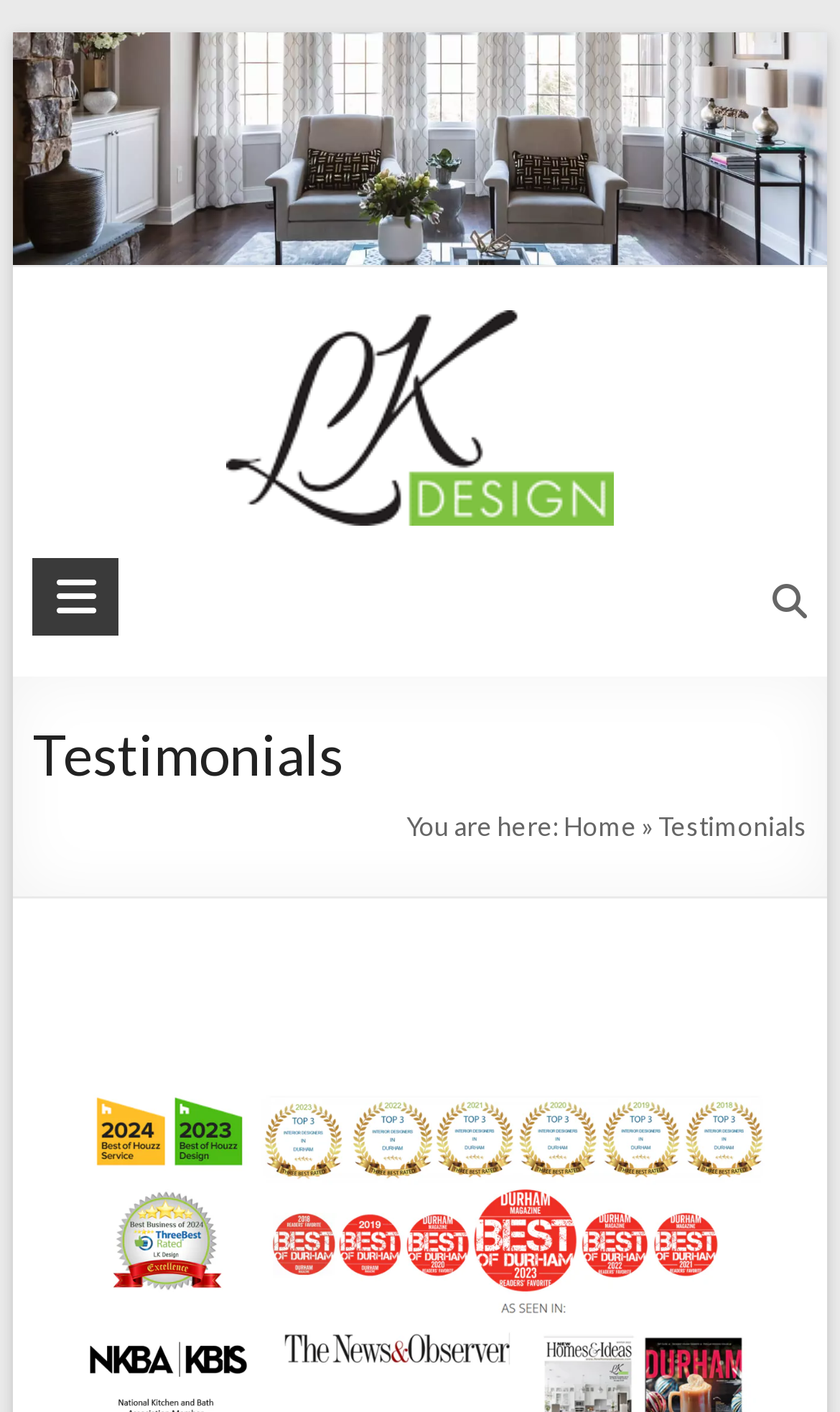Produce a meticulous description of the webpage.

The webpage is about LK Design, a residential and commercial interior design company based in North Carolina, serving areas such as Raleigh, Durham, Chapel Hill, Cary, and Apex. 

At the top left corner, there is a "Skip to content" link. Next to it, there is a prominent logo of LK Design, which is an image with a link to the company's homepage. This logo is repeated again at the top center of the page, with a slightly larger size.

Below the logo, there is a heading that displays the company's name and tagline, "LK Design: Home Interior Decorating, Interior Designer". This heading spans almost the entire width of the page.

Underneath the heading, there is a brief description of the company's services, stating "Interior design and decorating". 

The main content of the page is focused on testimonials, as indicated by a heading "Testimonials" at the top center of the page. Below this heading, there is a breadcrumb navigation showing the current page location, with links to the homepage and the testimonials page.

There are no visible images or graphics related to interior design or decorating on this page, aside from the LK Design logo. The overall layout is simple and easy to navigate, with clear headings and concise text.